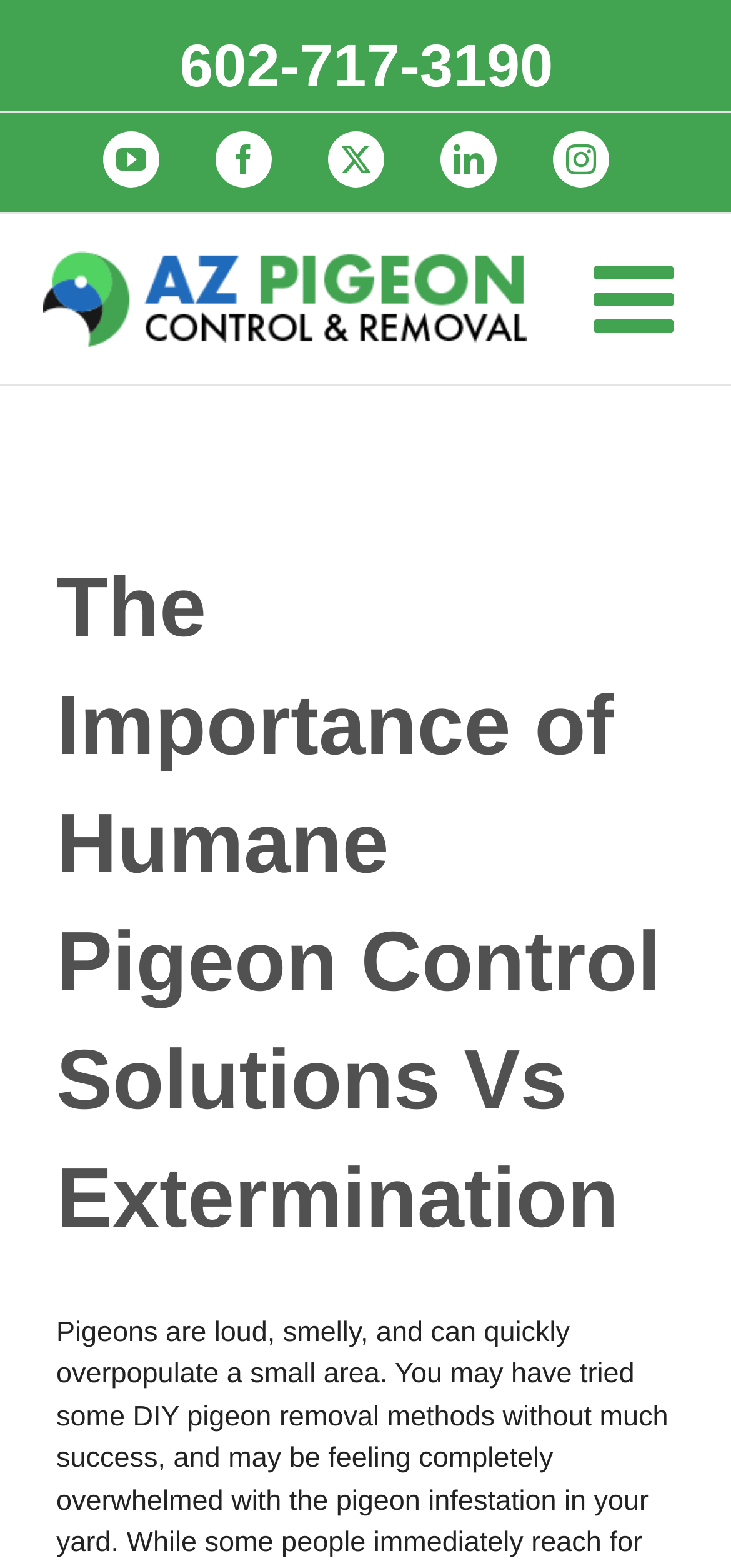Pinpoint the bounding box coordinates of the clickable area needed to execute the instruction: "Visit Facebook page". The coordinates should be specified as four float numbers between 0 and 1, i.e., [left, top, right, bottom].

[0.295, 0.084, 0.372, 0.12]